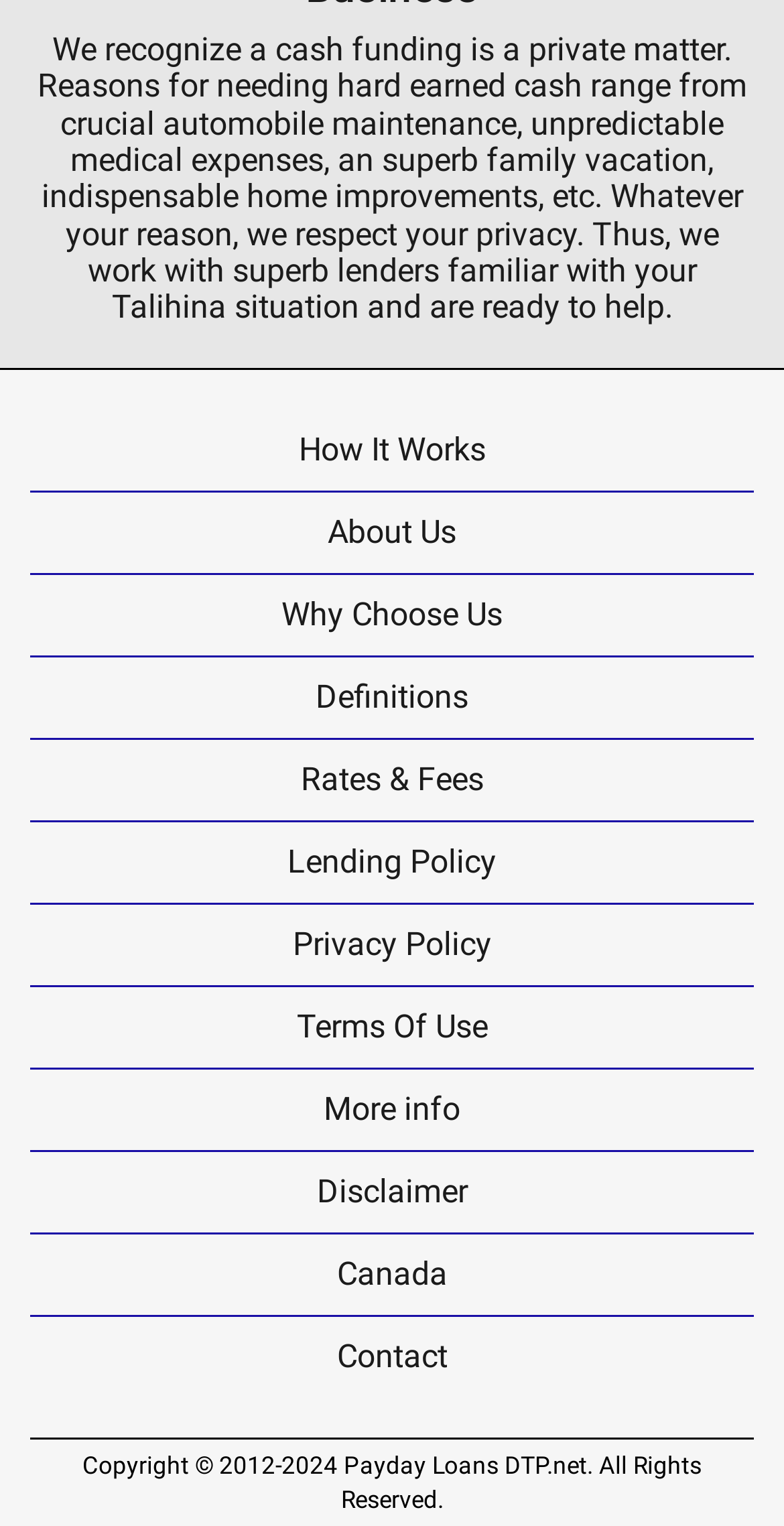What is the name of the website? Please answer the question using a single word or phrase based on the image.

Payday Loans DTP.net